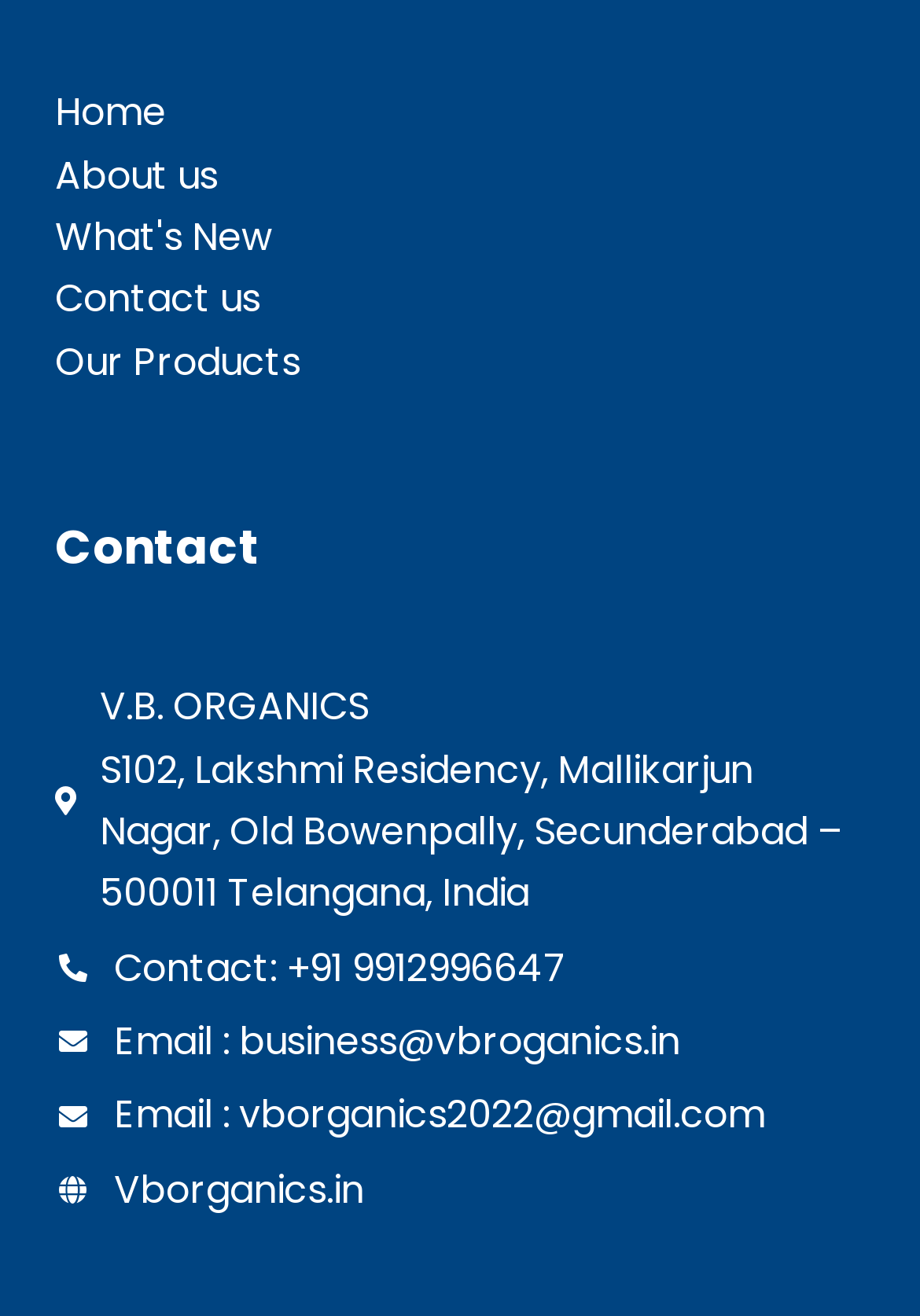Please find the bounding box coordinates of the clickable region needed to complete the following instruction: "view what's new". The bounding box coordinates must consist of four float numbers between 0 and 1, i.e., [left, top, right, bottom].

[0.06, 0.159, 0.296, 0.201]